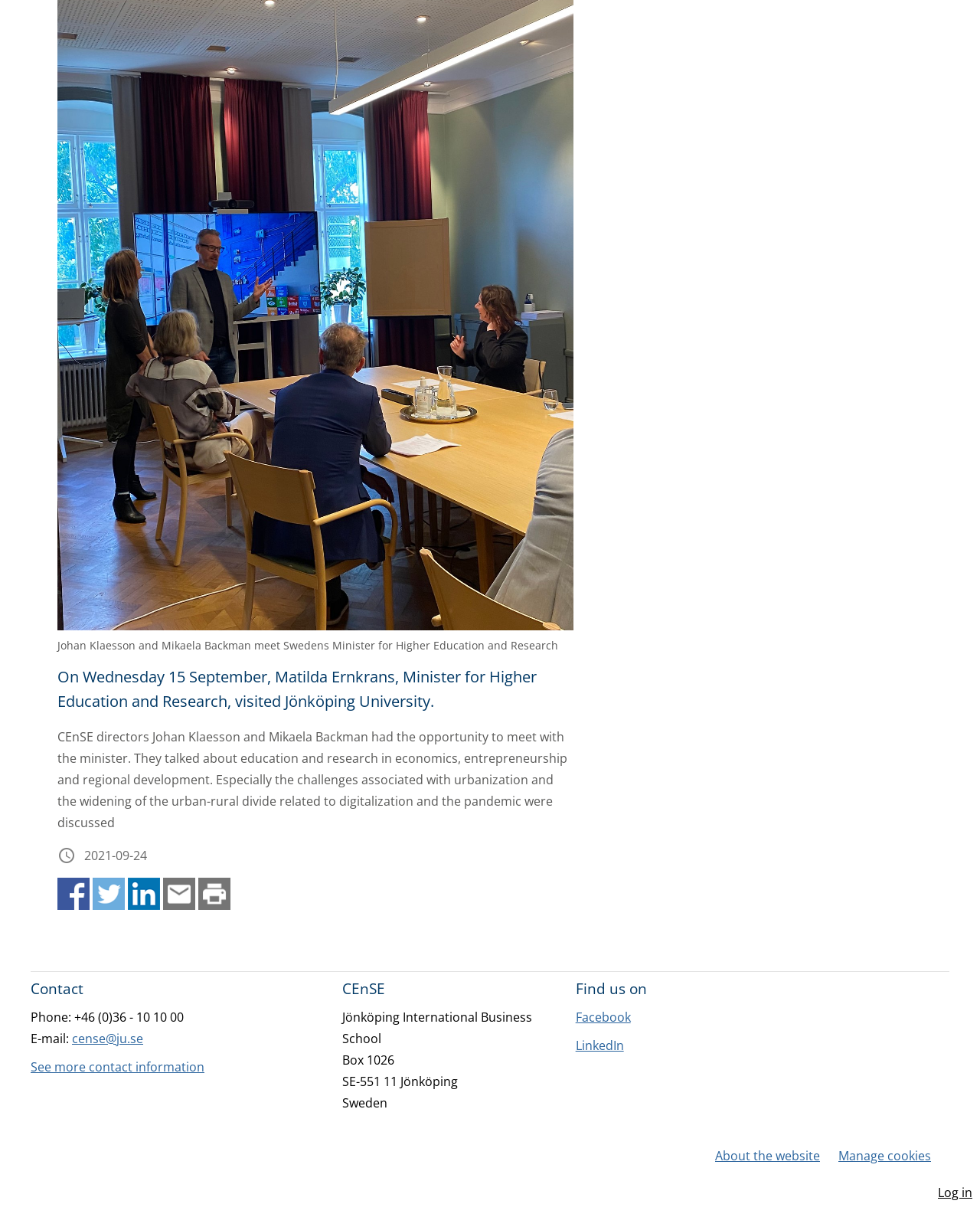Locate the UI element that matches the description Log in in the webpage screenshot. Return the bounding box coordinates in the format (top-left x, top-left y, bottom-right x, bottom-right y), with values ranging from 0 to 1.

[0.949, 0.965, 1.0, 0.995]